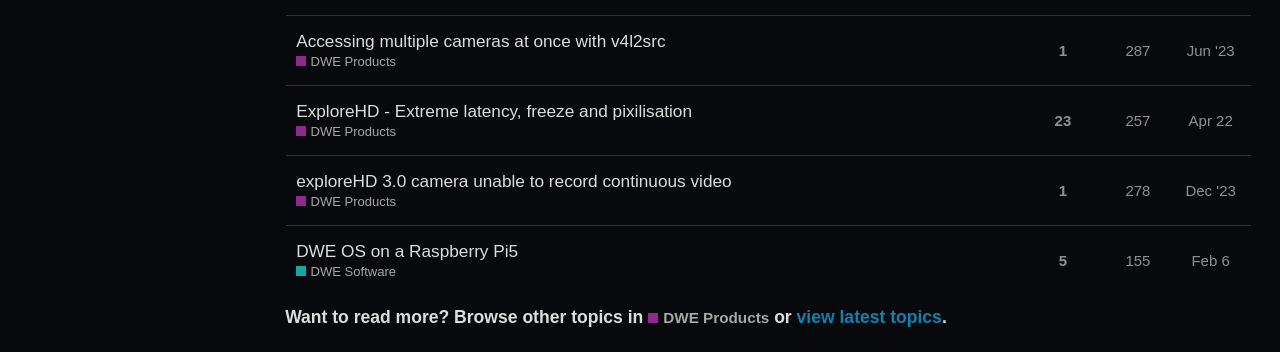Determine the bounding box coordinates for the area that should be clicked to carry out the following instruction: "View latest topics".

[0.622, 0.872, 0.736, 0.929]